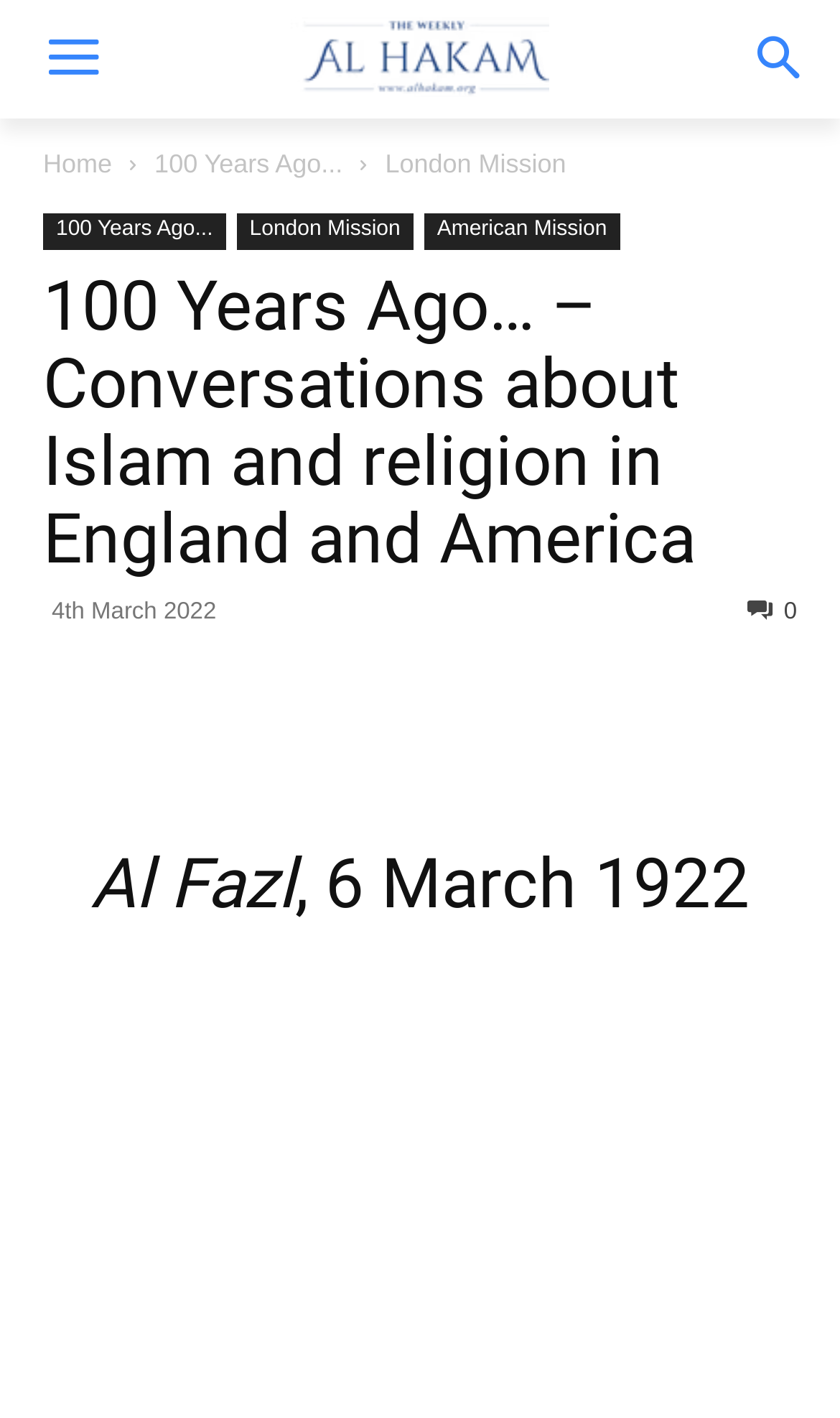Predict the bounding box coordinates of the area that should be clicked to accomplish the following instruction: "Read the Al Fazl, 6 March 1922 article". The bounding box coordinates should consist of four float numbers between 0 and 1, i.e., [left, top, right, bottom].

[0.051, 0.593, 0.949, 0.653]